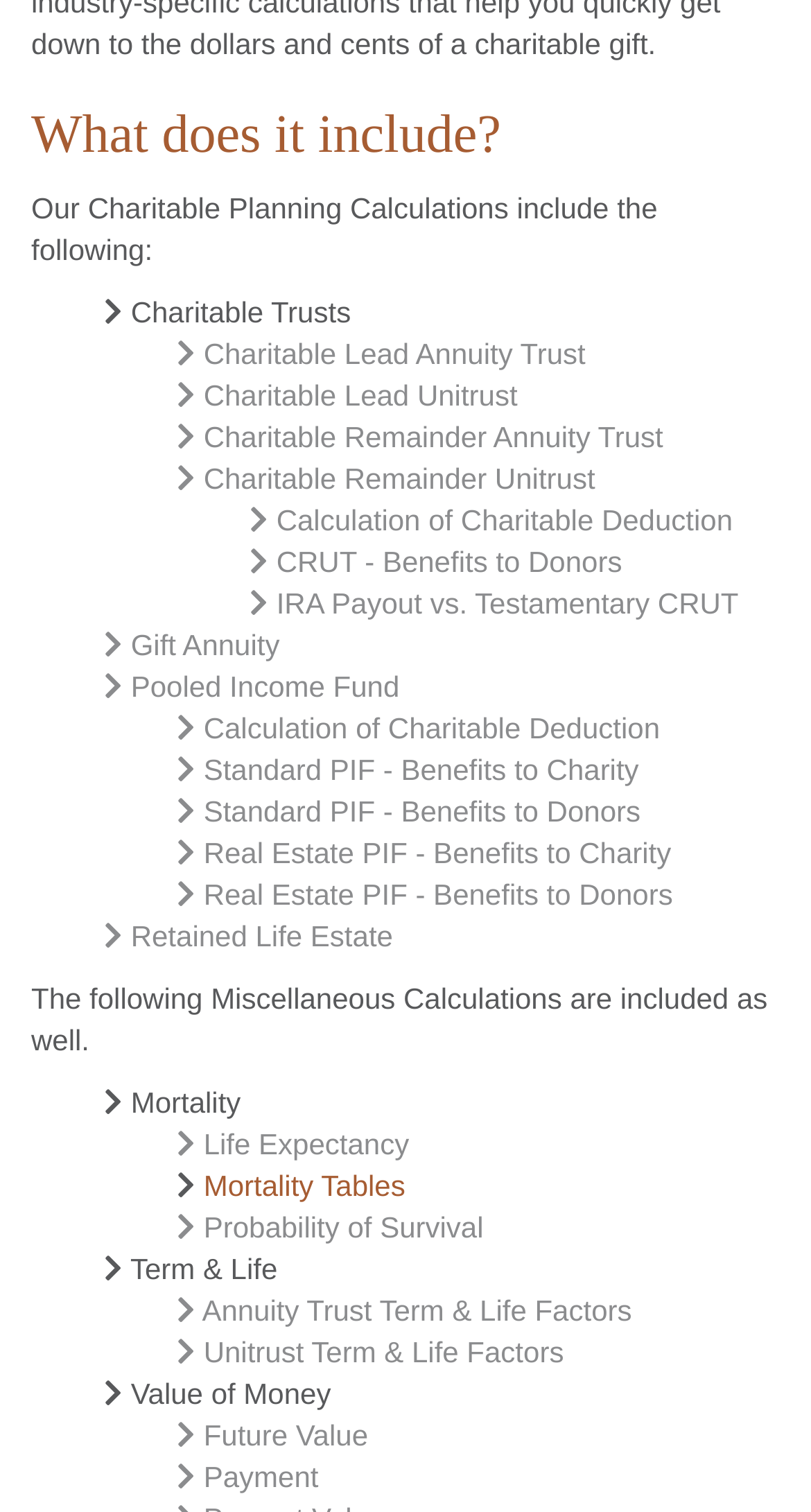Can you pinpoint the bounding box coordinates for the clickable element required for this instruction: "Understand Future Value"? The coordinates should be four float numbers between 0 and 1, i.e., [left, top, right, bottom].

[0.251, 0.938, 0.454, 0.96]